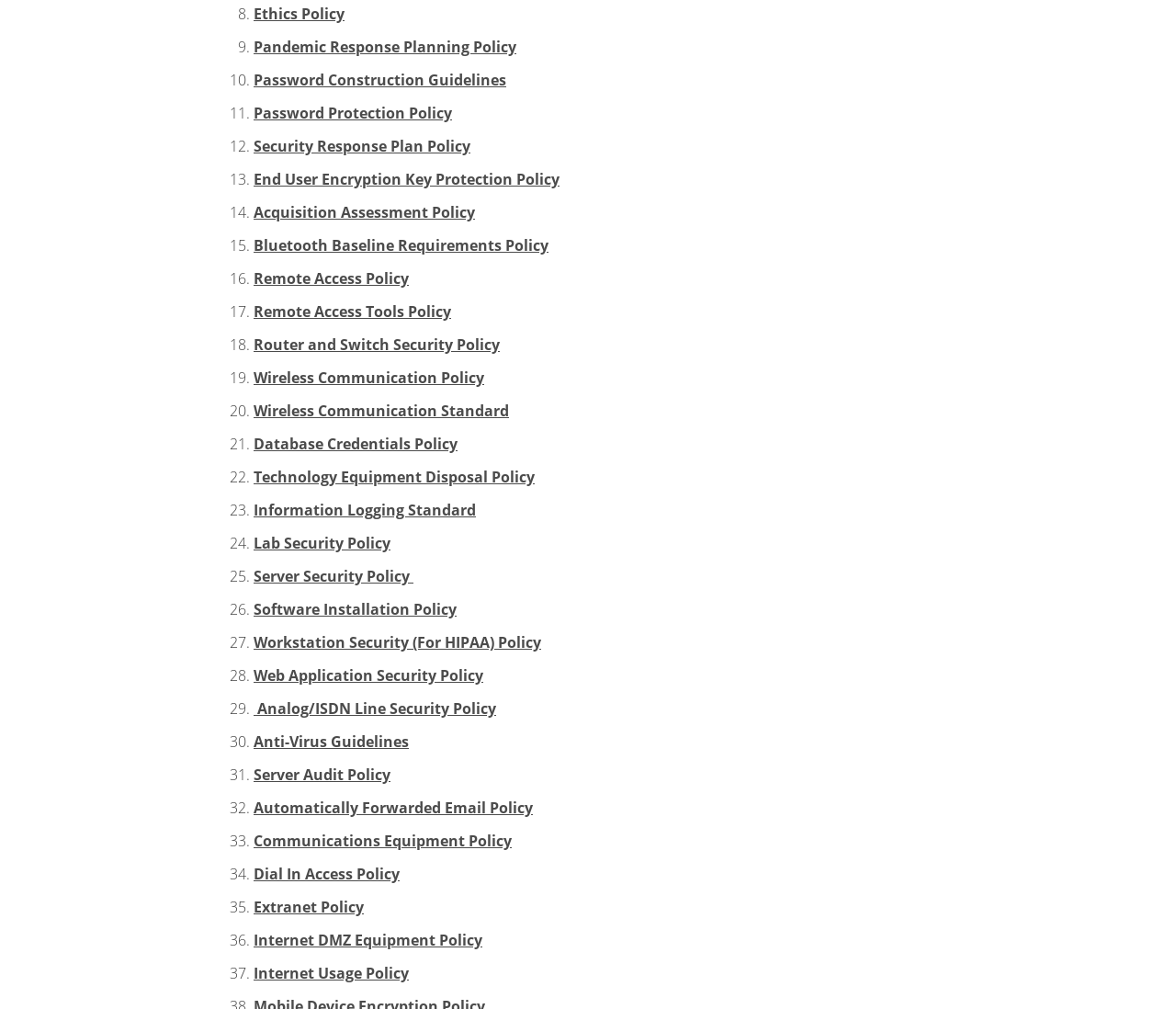Calculate the bounding box coordinates for the UI element based on the following description: "Lab Security Policy". Ensure the coordinates are four float numbers between 0 and 1, i.e., [left, top, right, bottom].

[0.216, 0.528, 0.332, 0.548]